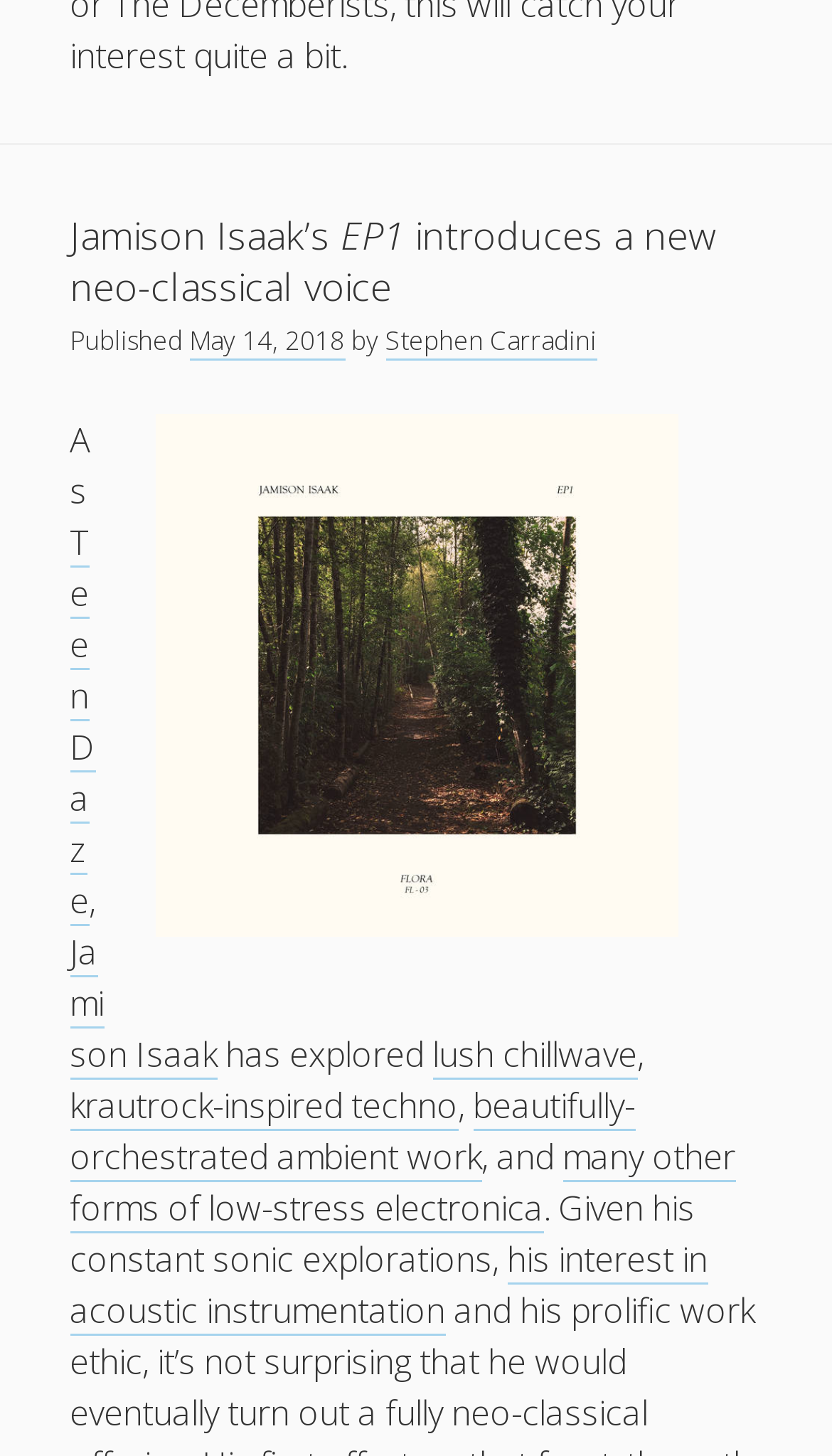Identify the bounding box of the UI element described as follows: "May 14, 2018". Provide the coordinates as four float numbers in the range of 0 to 1 [left, top, right, bottom].

[0.227, 0.221, 0.414, 0.248]